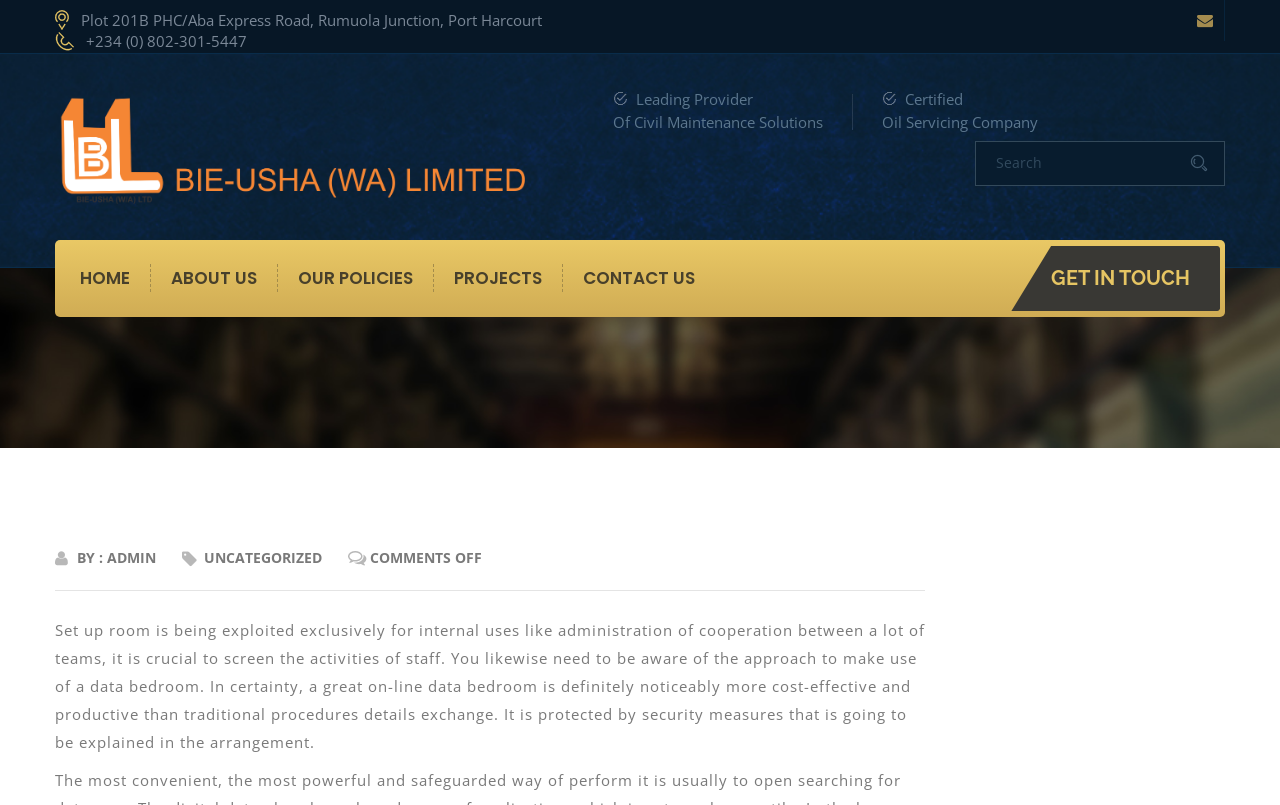Could you find the bounding box coordinates of the clickable area to complete this instruction: "click the logo"?

[0.043, 0.109, 0.41, 0.254]